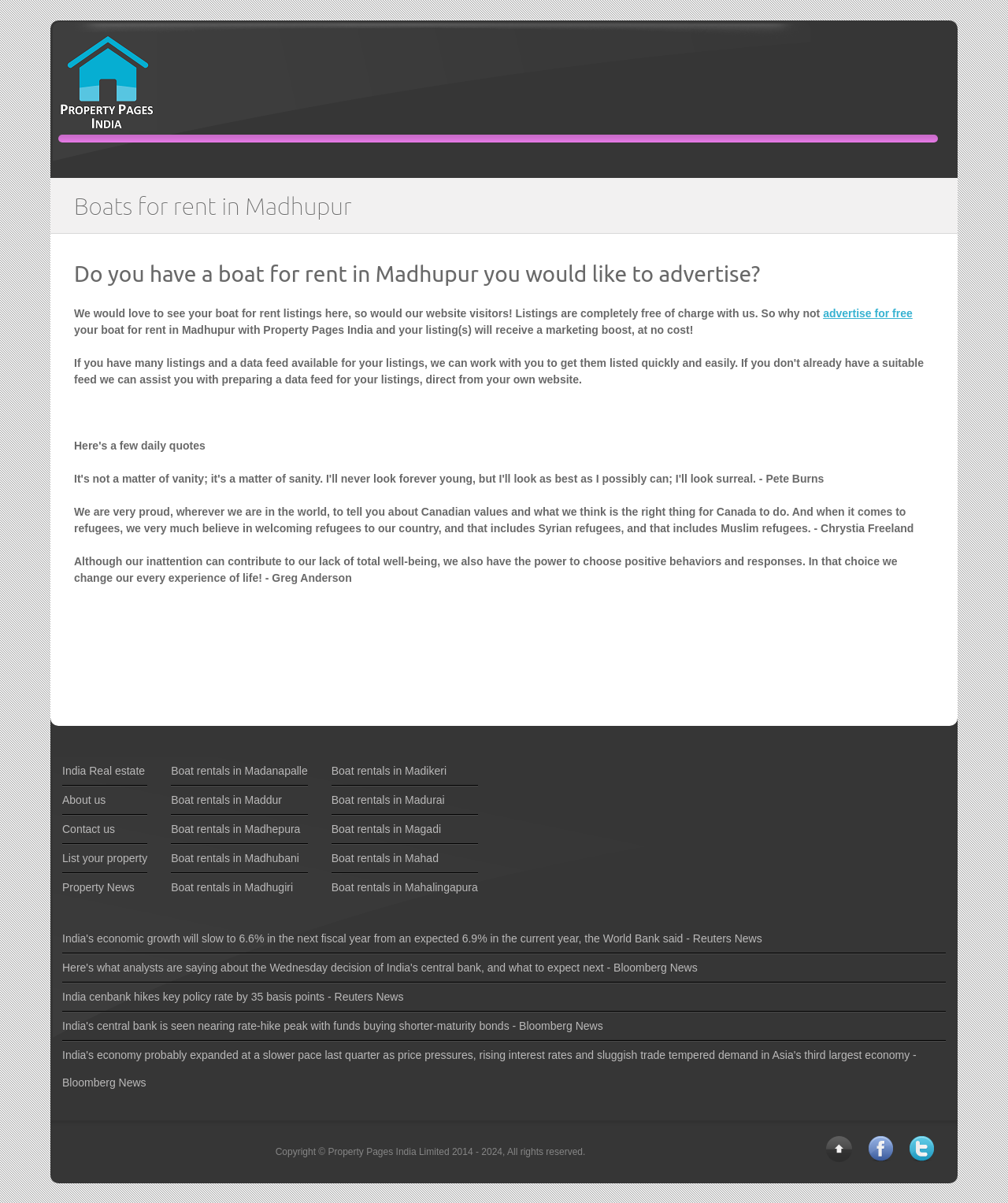How can users contact the webpage administrators?
Refer to the image and respond with a one-word or short-phrase answer.

Through contact us link